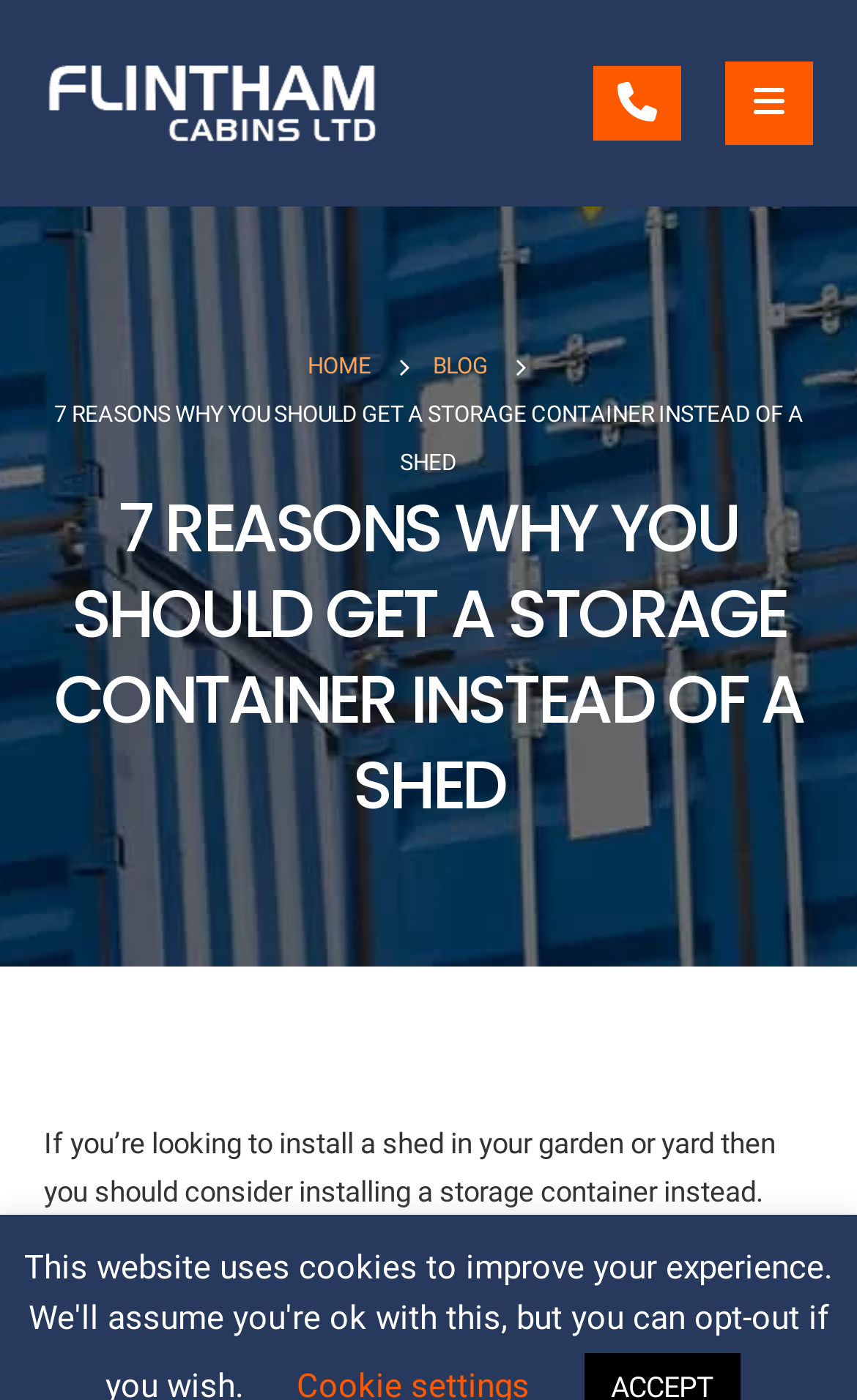What is the company name mentioned on the webpage?
Utilize the image to construct a detailed and well-explained answer.

The company name 'Flintham Cabins Ltd' is mentioned on the webpage as a link and an image, indicating that it is the company responsible for the content of the webpage.